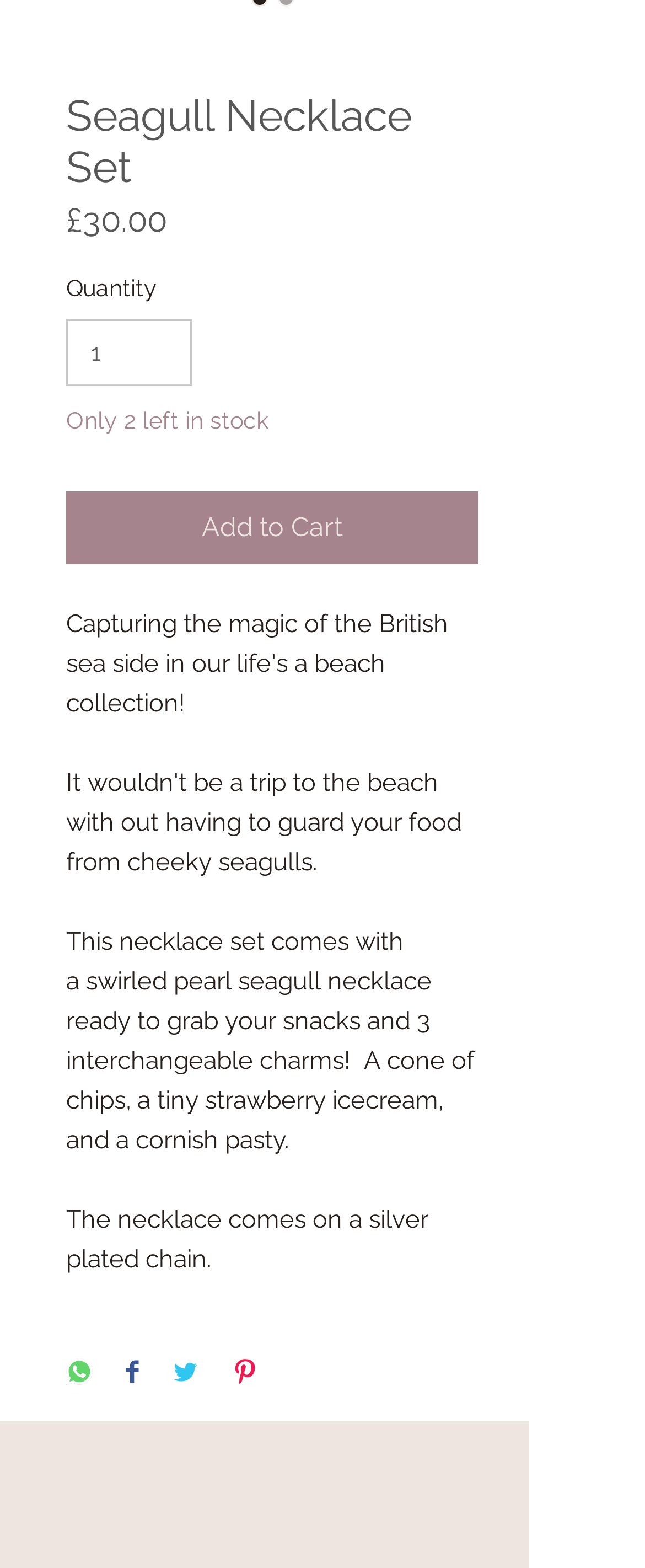Please locate the clickable area by providing the bounding box coordinates to follow this instruction: "Pin on Pinterest".

[0.359, 0.866, 0.4, 0.886]